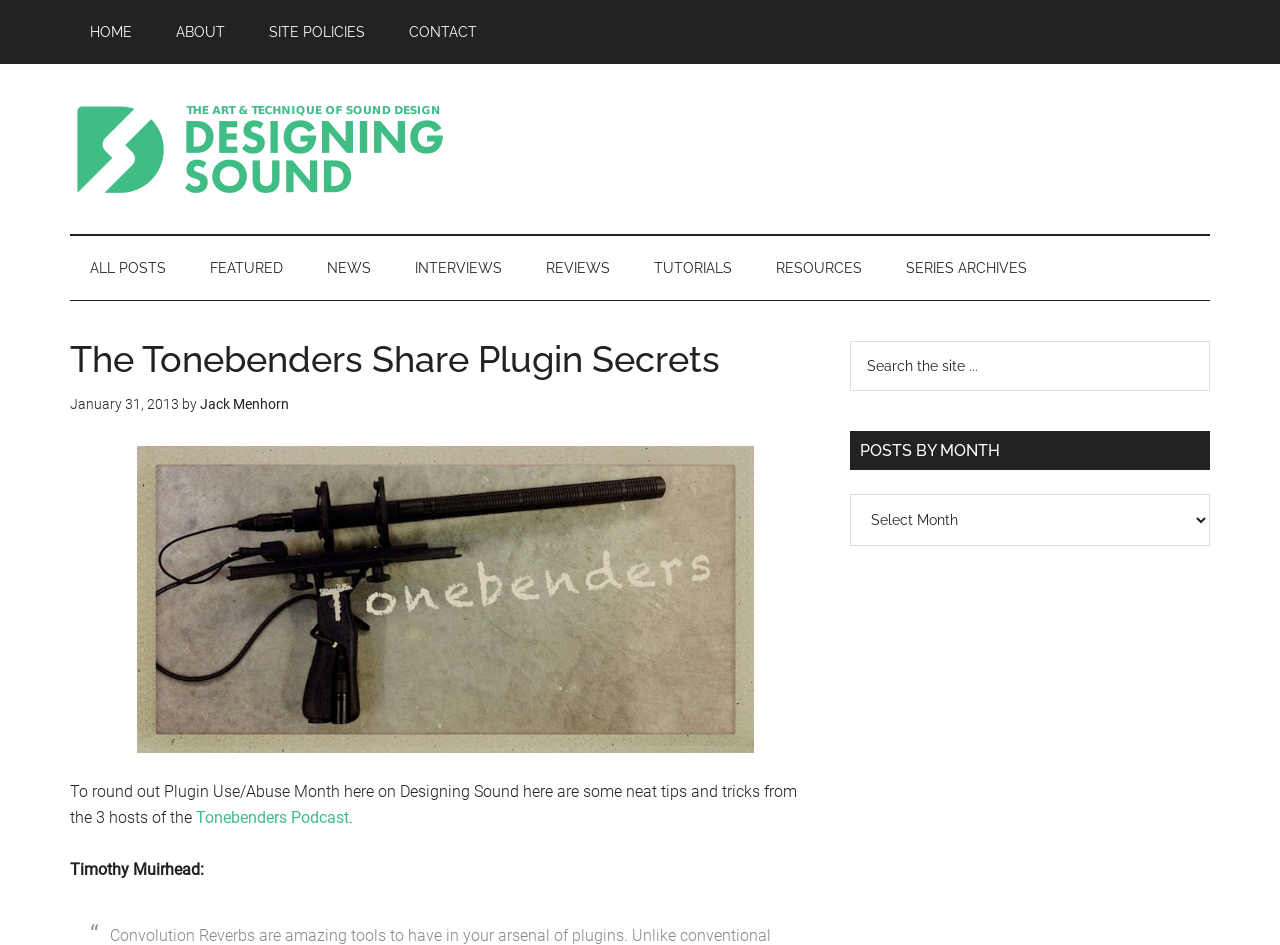Answer the question below in one word or phrase:
What is the name of the podcast mentioned?

Tonebenders Podcast